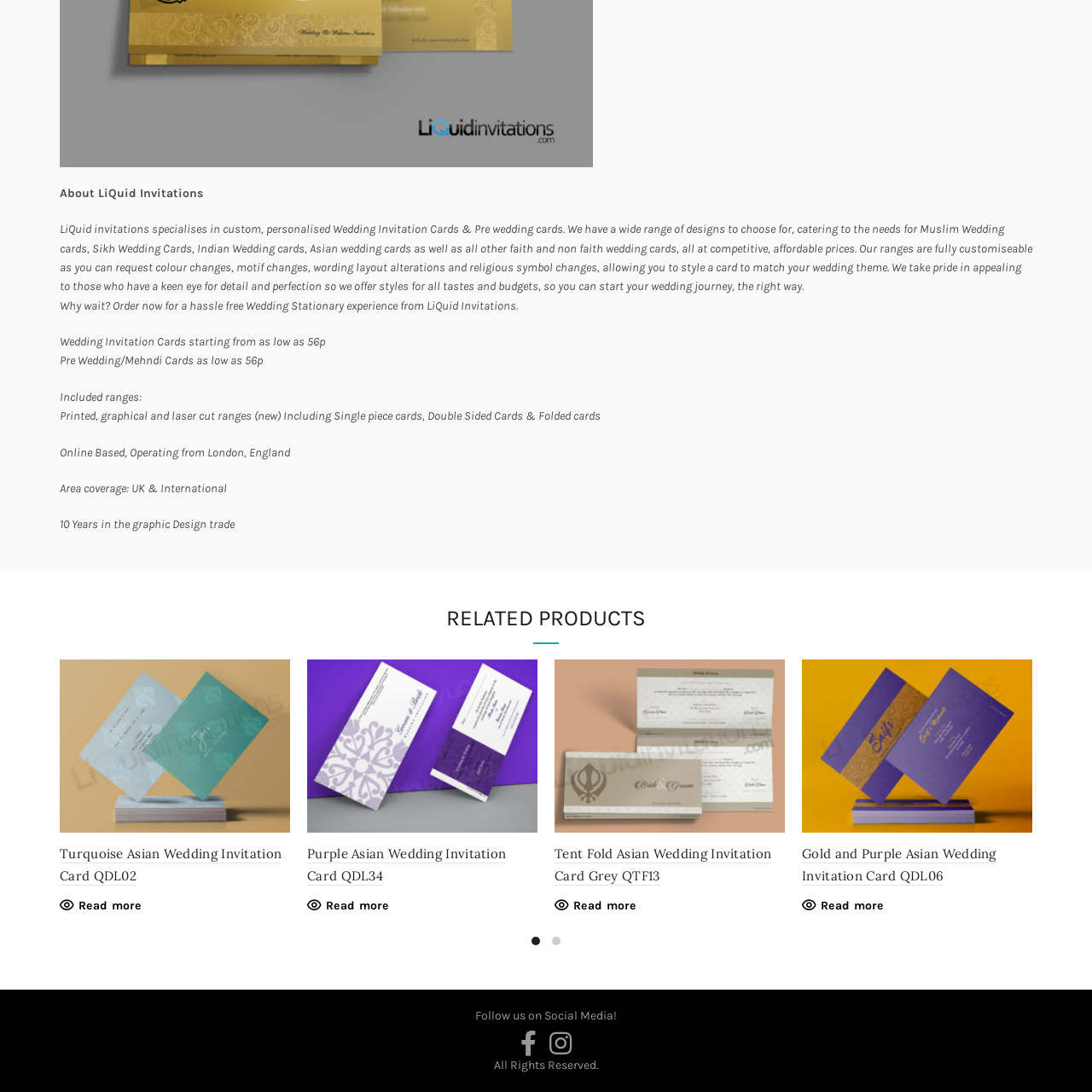Describe fully the image that is contained within the red bounding box.

The image showcases the inviting design of a **wedding invitation card**, specifically tailored for Pakistani and Indian weddings, offered by LiQuid Invitations. The card features elegant patterns and vibrant colors, reflecting cultural aesthetics. LiQuid Invitations specializes in creating custom, personalized wedding invitation cards, catering to various cultural backgrounds, including Muslim, Sikh, and Indian weddings. Their offerings include a wide range of designs, ensuring that couples can find the perfect card to suit their wedding theme at competitive prices. The image serves as a visual representation of their dedication to detail and customization in wedding stationery.